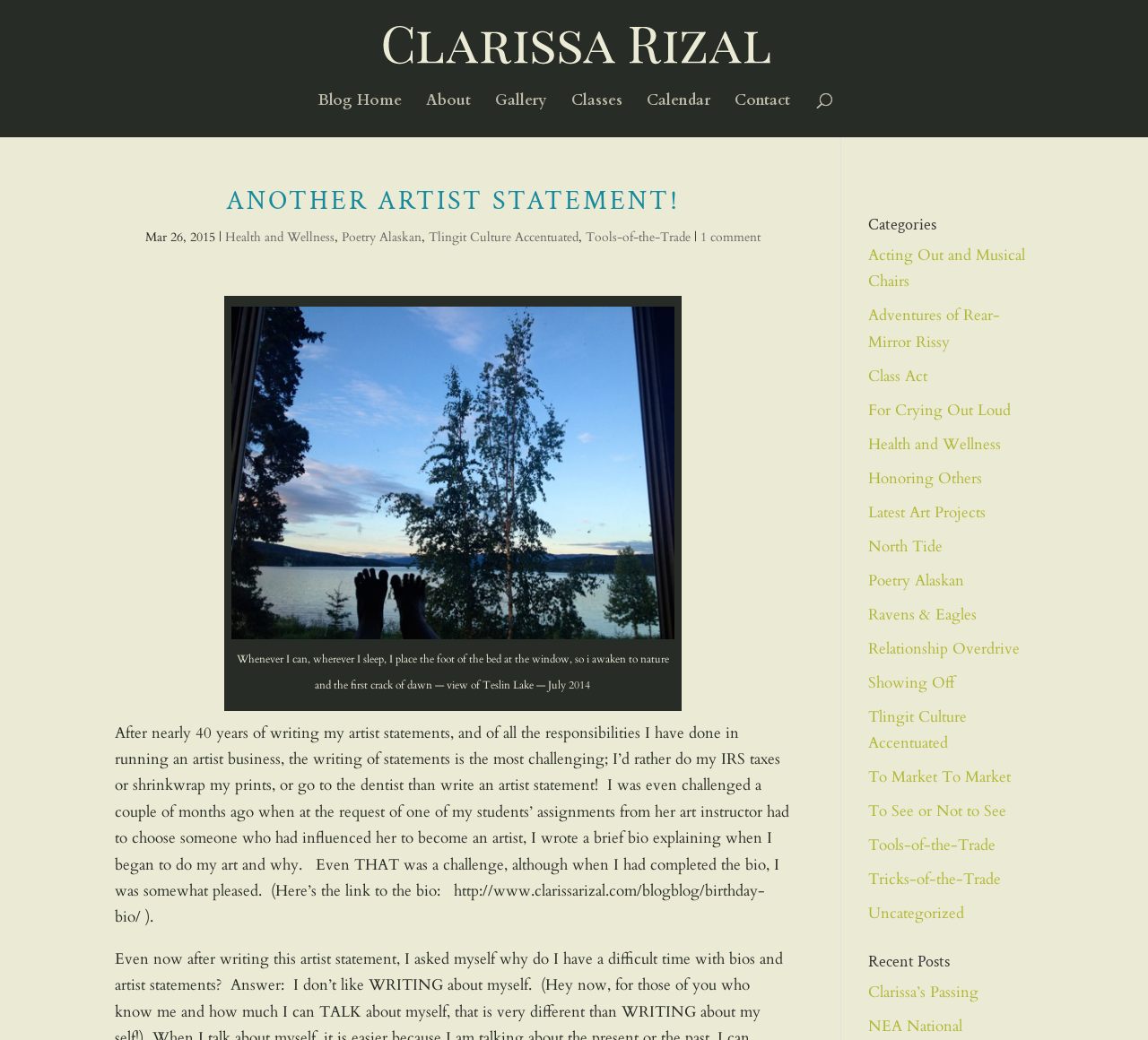Identify the coordinates of the bounding box for the element that must be clicked to accomplish the instruction: "view next post".

None